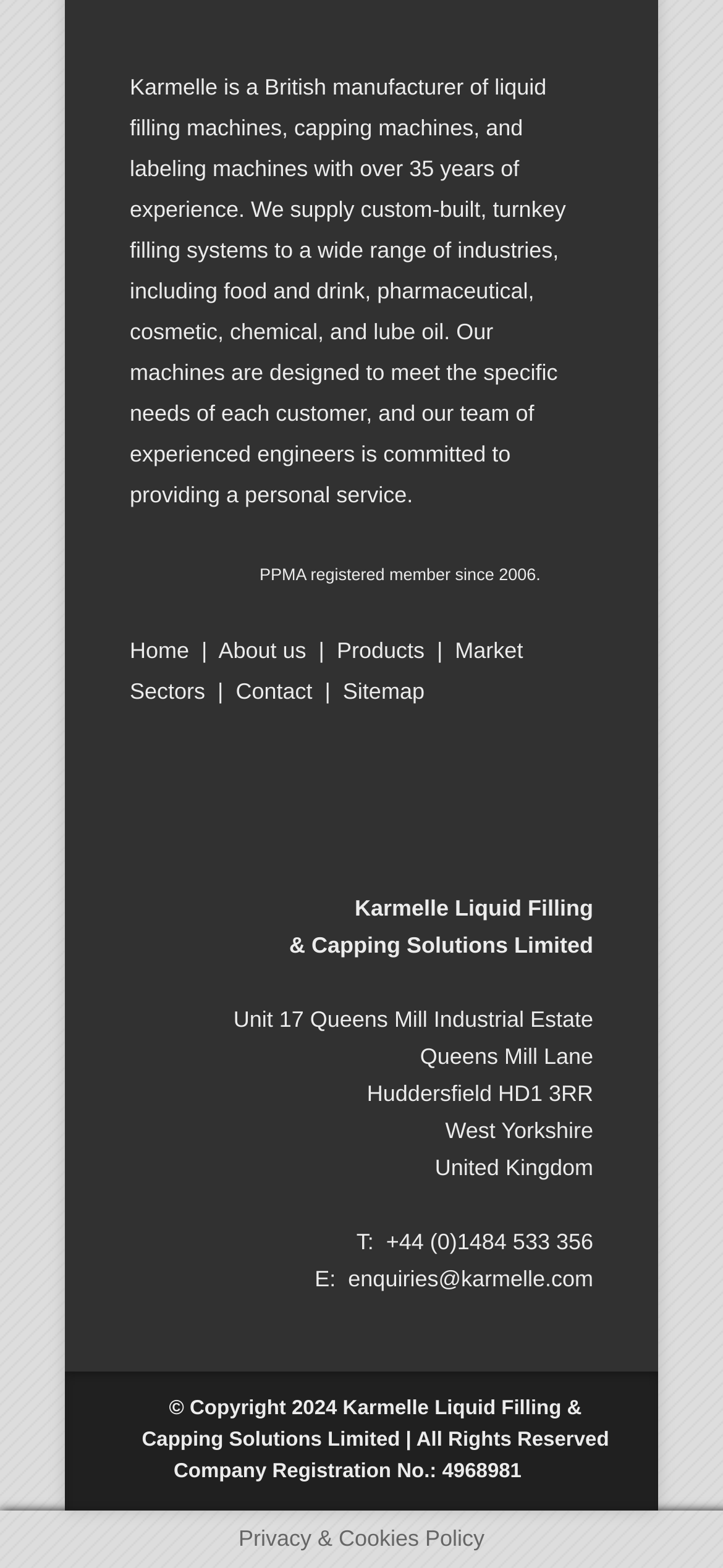What is the company's registration number?
Please answer the question as detailed as possible.

The company's registration number can be found in the StaticText element at the bottom of the page, which states 'Company Registration No.: 4968981'.